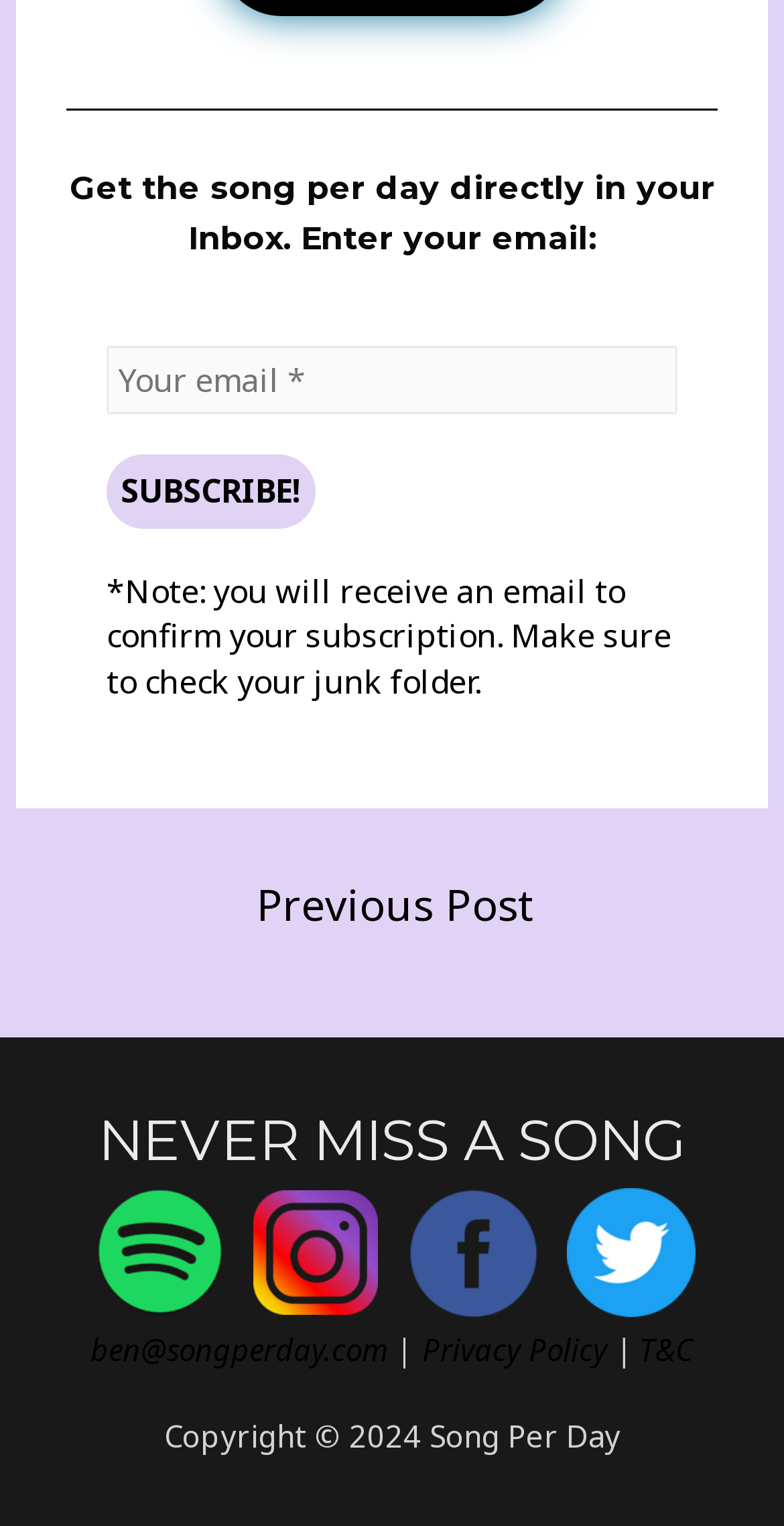Locate the bounding box coordinates of the clickable region to complete the following instruction: "Go to previous post."

[0.026, 0.562, 0.984, 0.628]